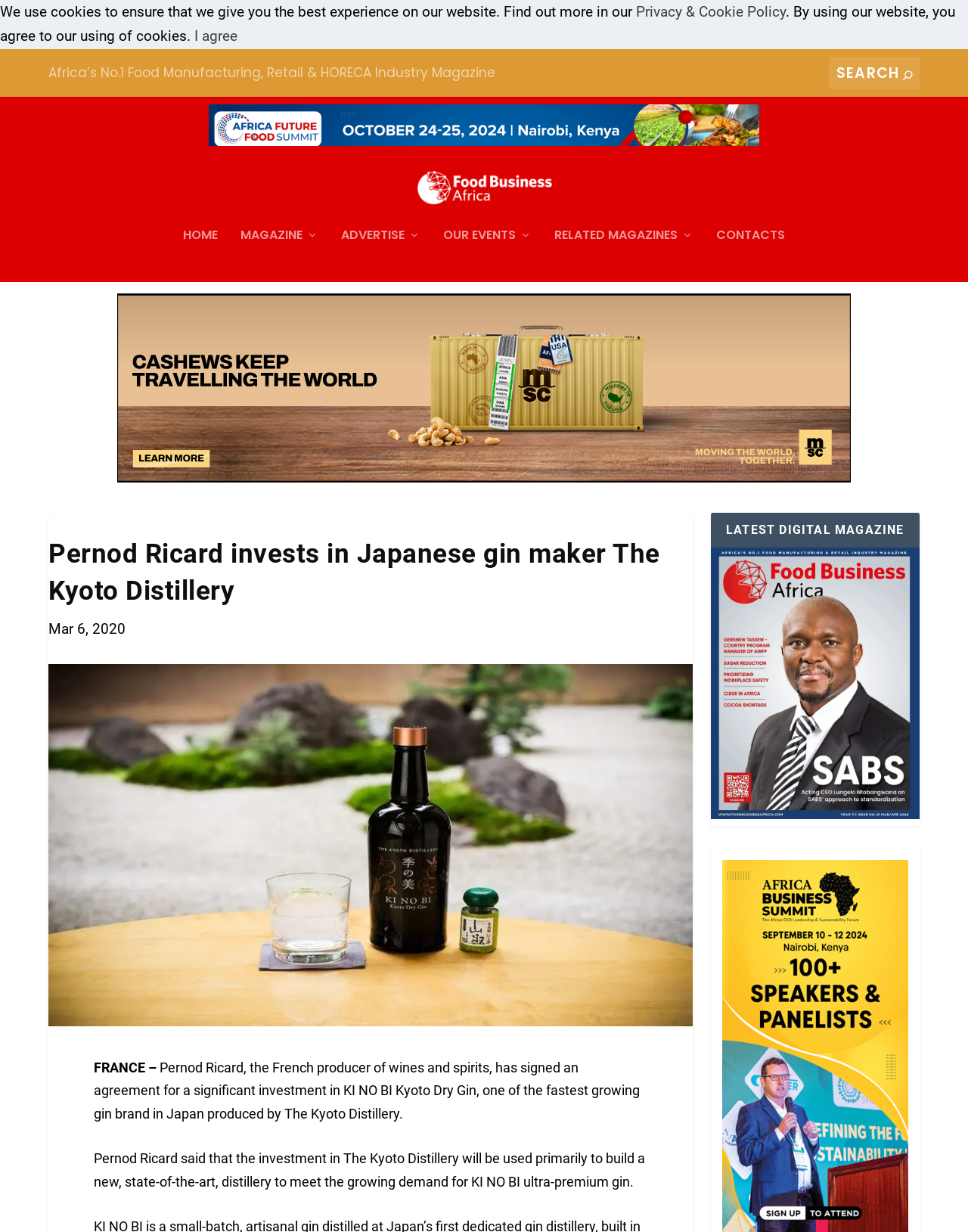Answer this question using a single word or a brief phrase:
When was the article published?

Mar 6, 2020